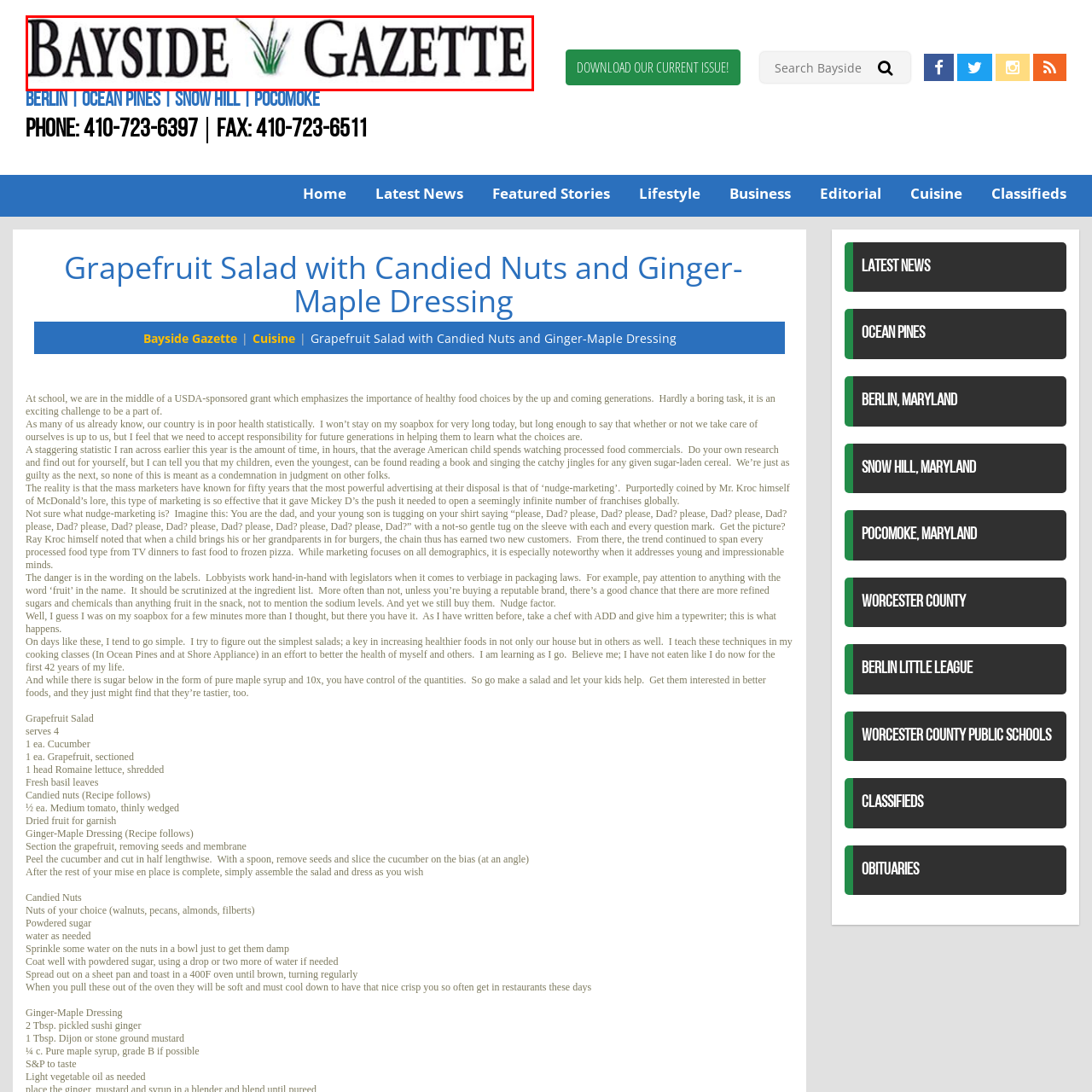What is symbolized by the stylized depiction of grass? Check the image surrounded by the red bounding box and reply with a single word or a short phrase.

Natural beauty of the bayside region